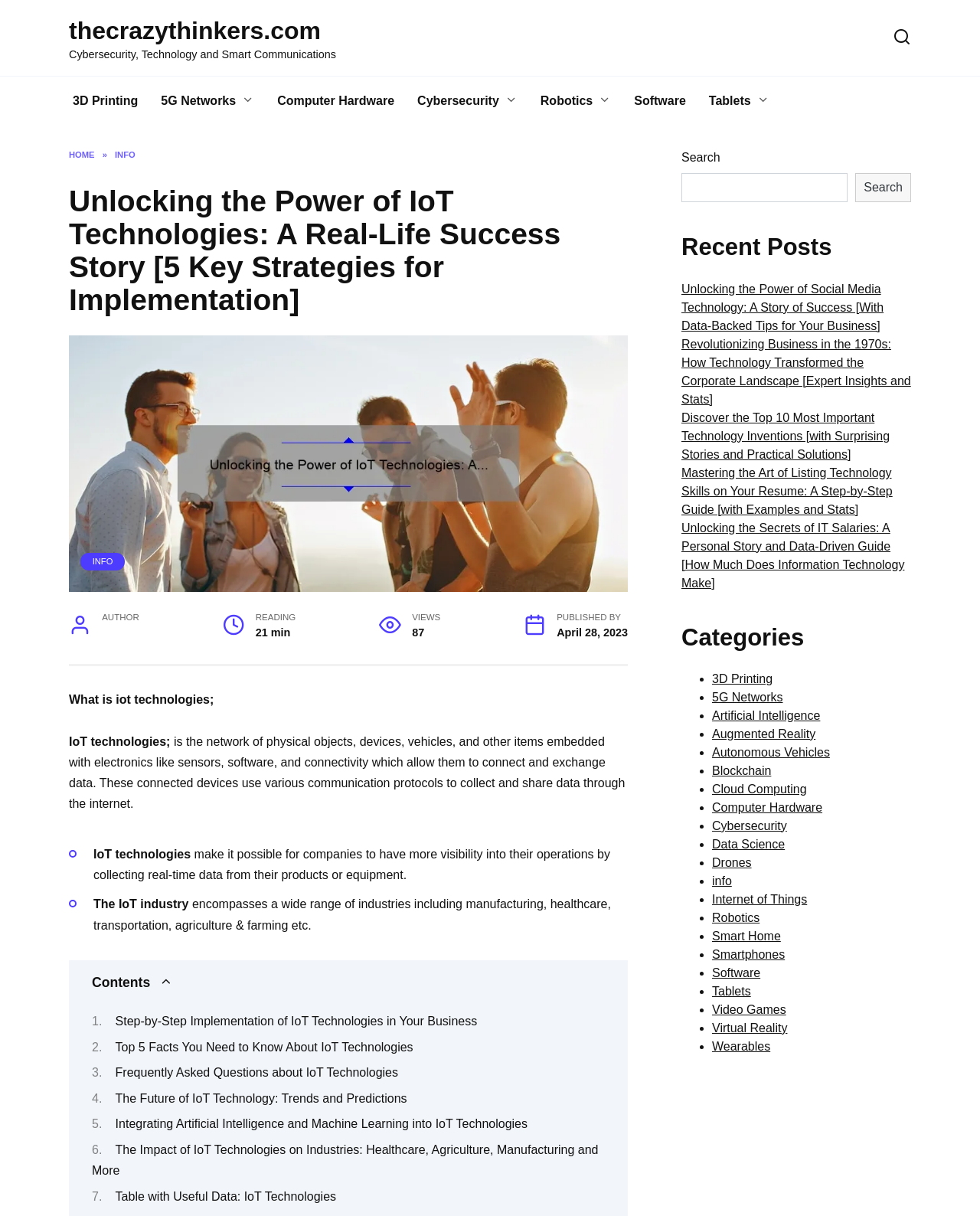How many recent posts are listed?
Look at the image and respond with a one-word or short phrase answer.

5